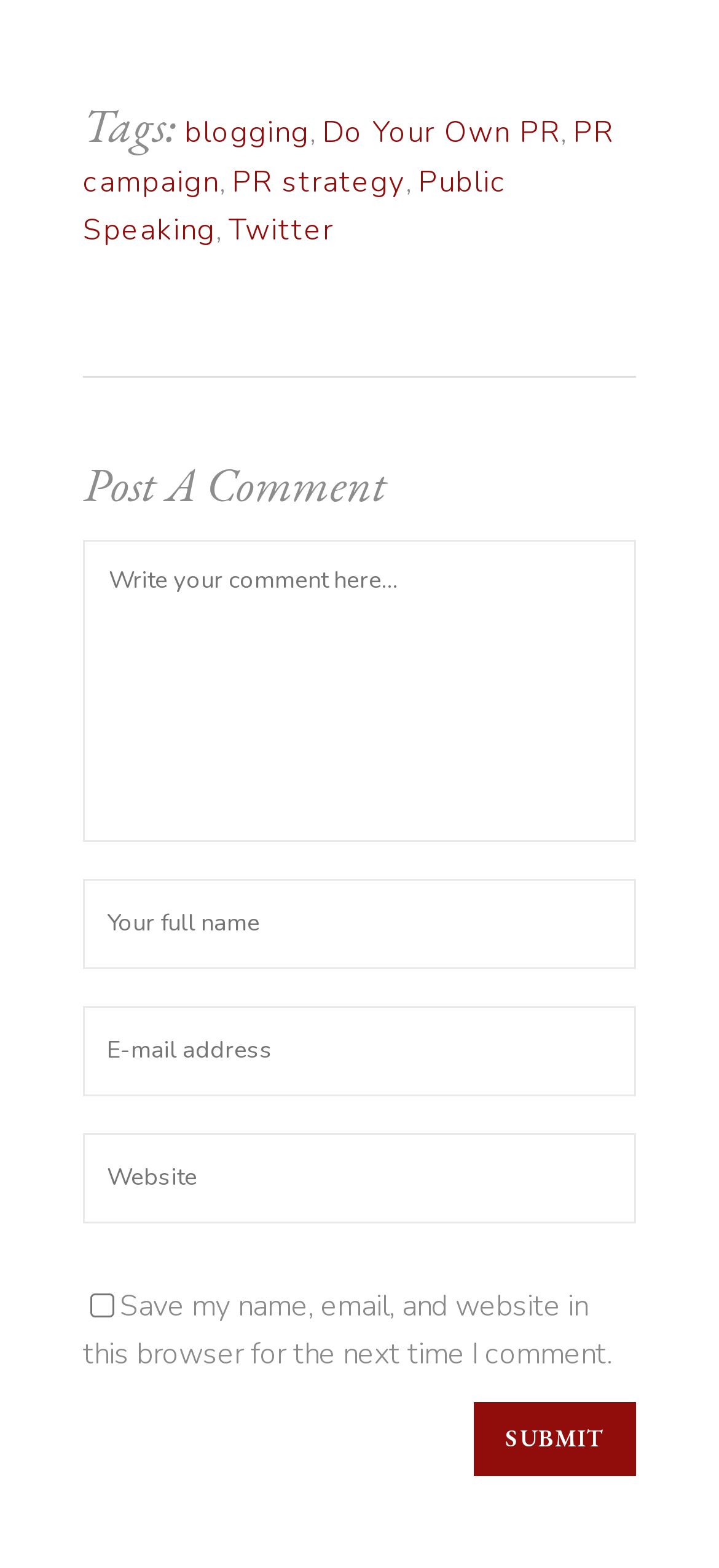Calculate the bounding box coordinates of the UI element given the description: "Twitter".

[0.318, 0.134, 0.464, 0.159]